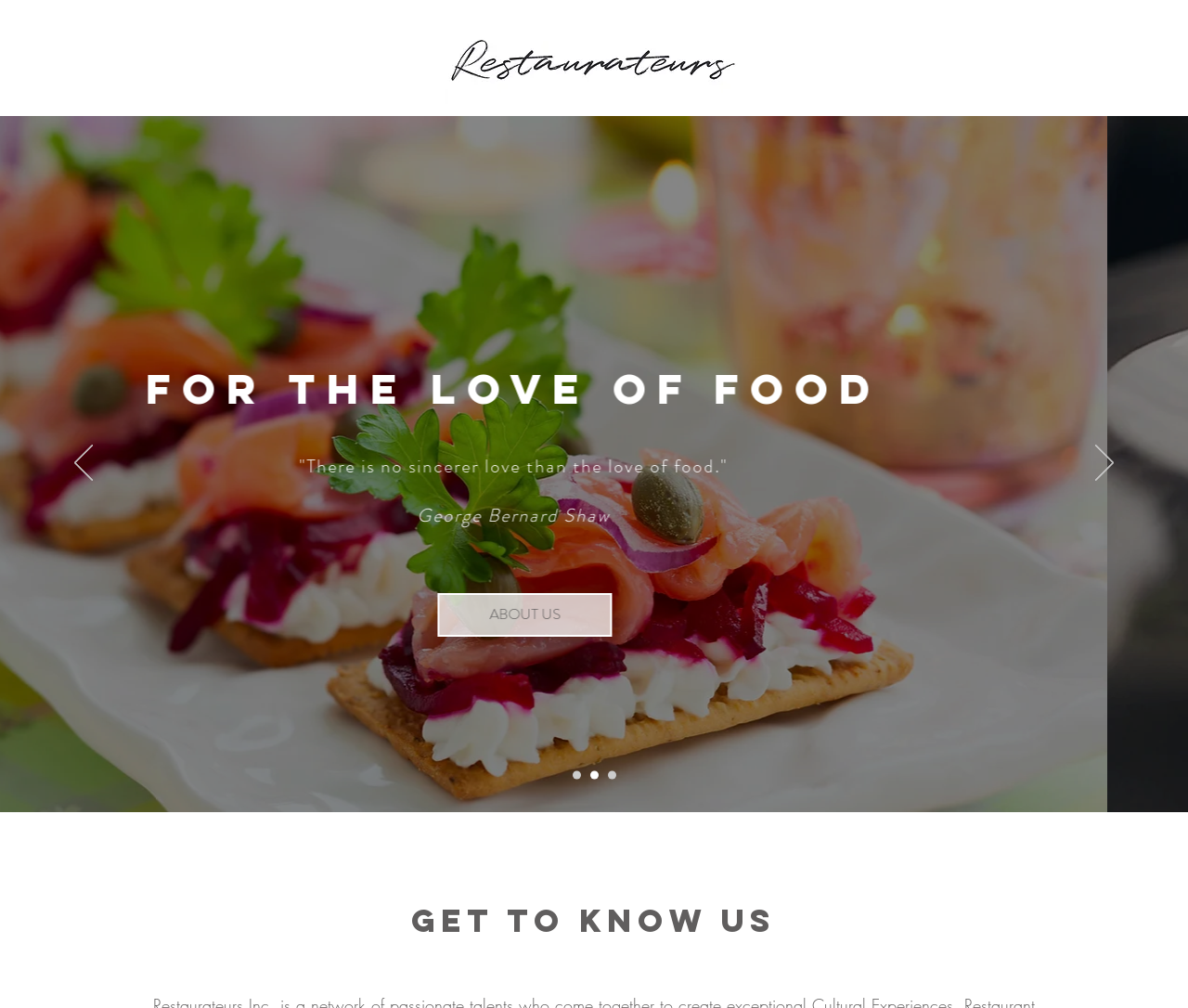Provide a thorough summary of the webpage.

The webpage is about Restaurateurs Inc., a company specializing in Marketing and Food & Beverage Consultancy. At the top, there is a logo of Restaurateurs Inc. taking up about a quarter of the screen width. Below the logo, there is a slideshow section that occupies most of the screen, with a previous and next button on the left and right sides, respectively. Within the slideshow, there are three headings with quotes and an author's name, and a link to "OUR SERVICES" at the bottom.

On the bottom left of the slideshow, there is a navigation menu with three links to different slides. Below the slideshow, there is a section with a heading "Get to know us", which is likely an introduction to the company. Overall, the webpage has a simple and clean layout, with a focus on the slideshow and the company's services.